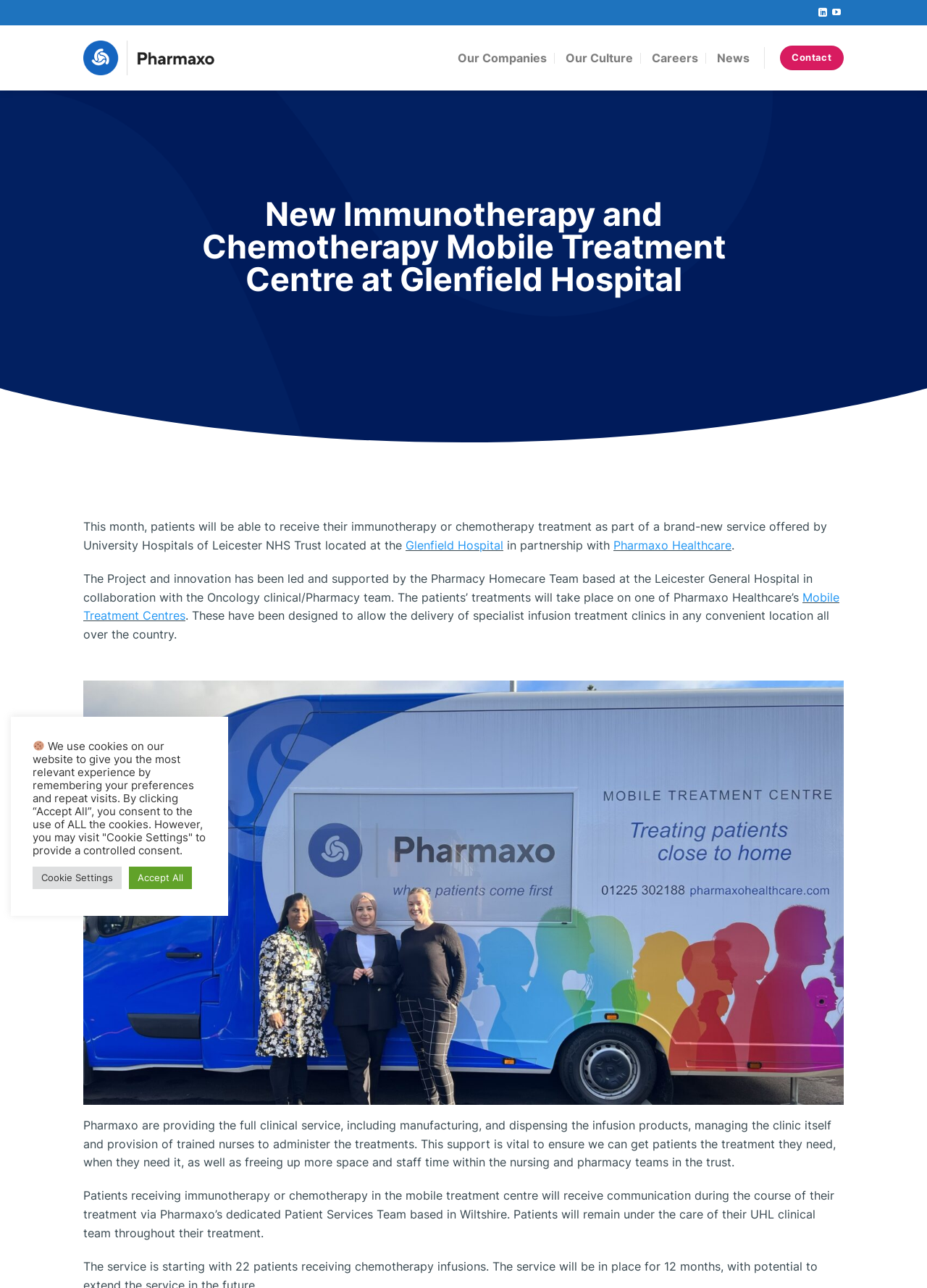By analyzing the image, answer the following question with a detailed response: What is the purpose of the mobile treatment centre?

The answer can be found in the text 'These have been designed to allow the delivery of specialist infusion treatment clinics in any convenient location all over the country.' which explains the purpose of the mobile treatment centre.